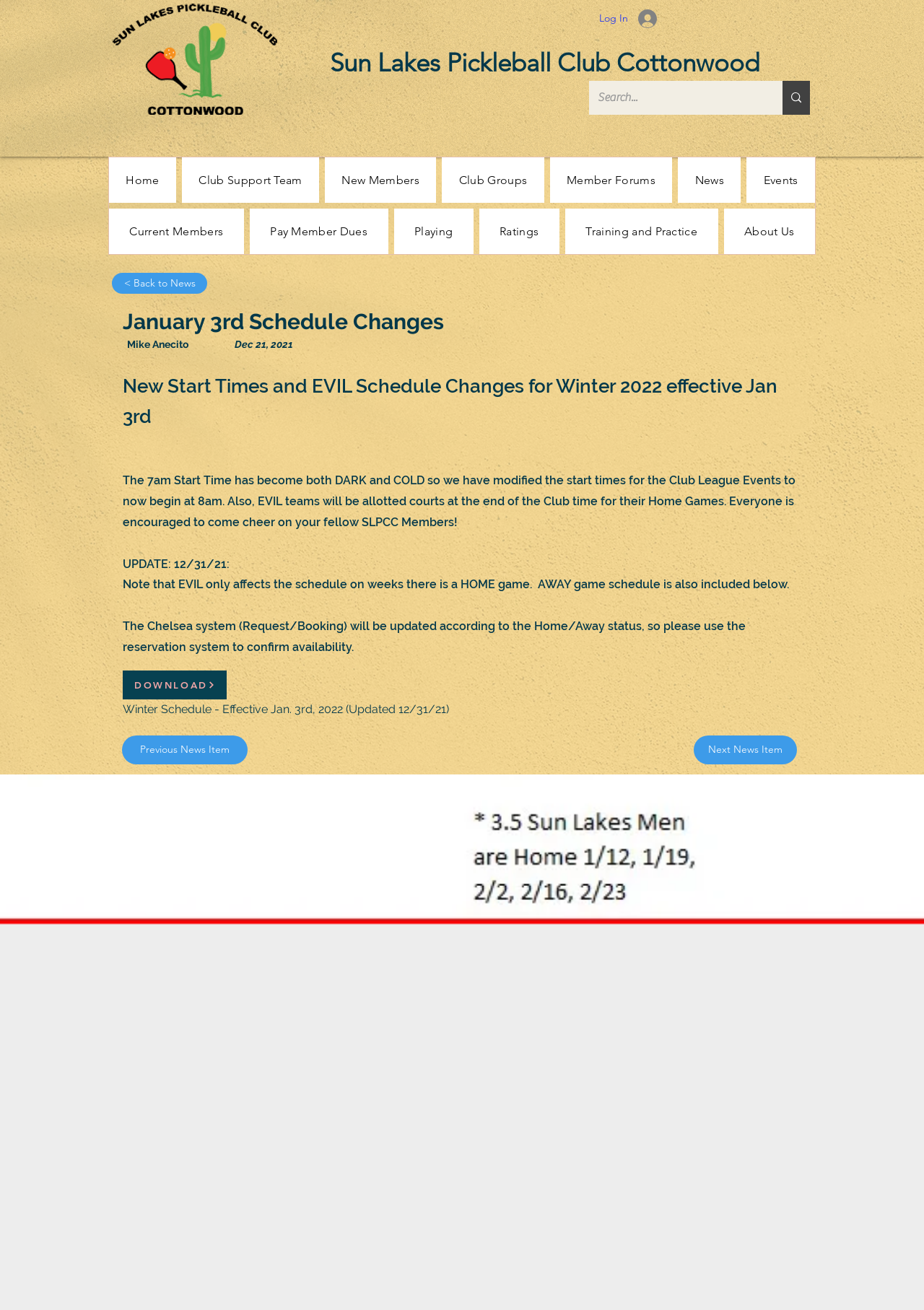Please identify the bounding box coordinates of the area I need to click to accomplish the following instruction: "Download the Winter Schedule".

[0.133, 0.512, 0.245, 0.534]